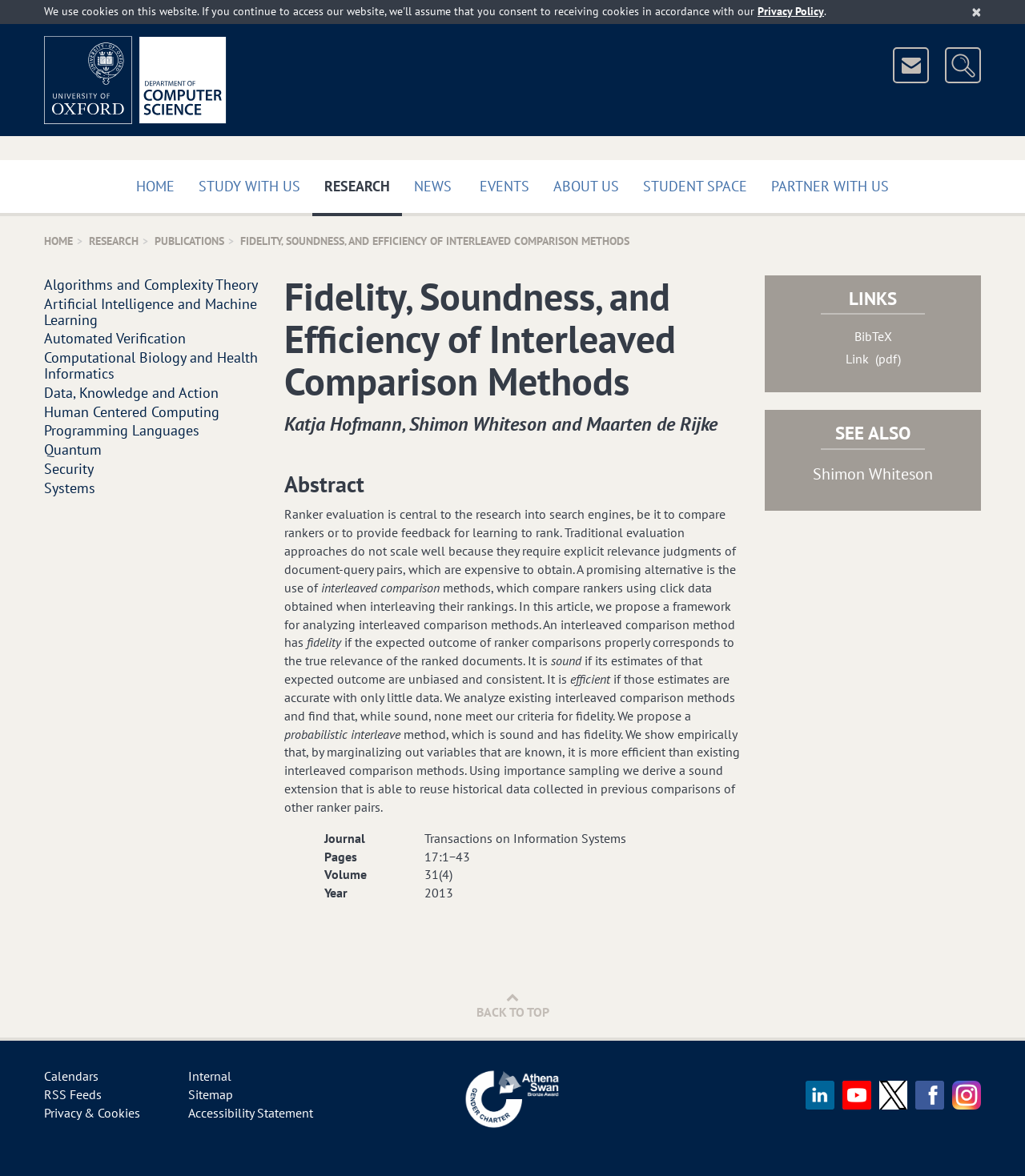Pinpoint the bounding box coordinates for the area that should be clicked to perform the following instruction: "Go to the 'HOME' page".

[0.121, 0.136, 0.182, 0.184]